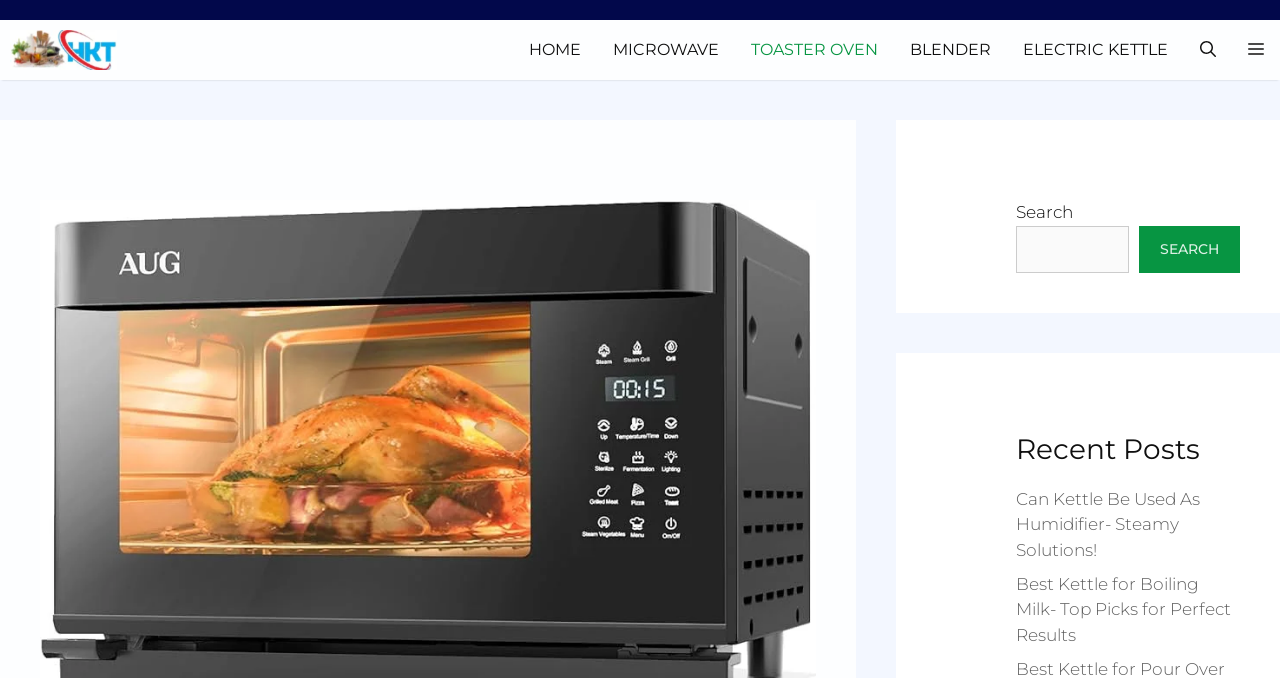Please locate the bounding box coordinates of the region I need to click to follow this instruction: "search for something".

[0.794, 0.333, 0.882, 0.403]